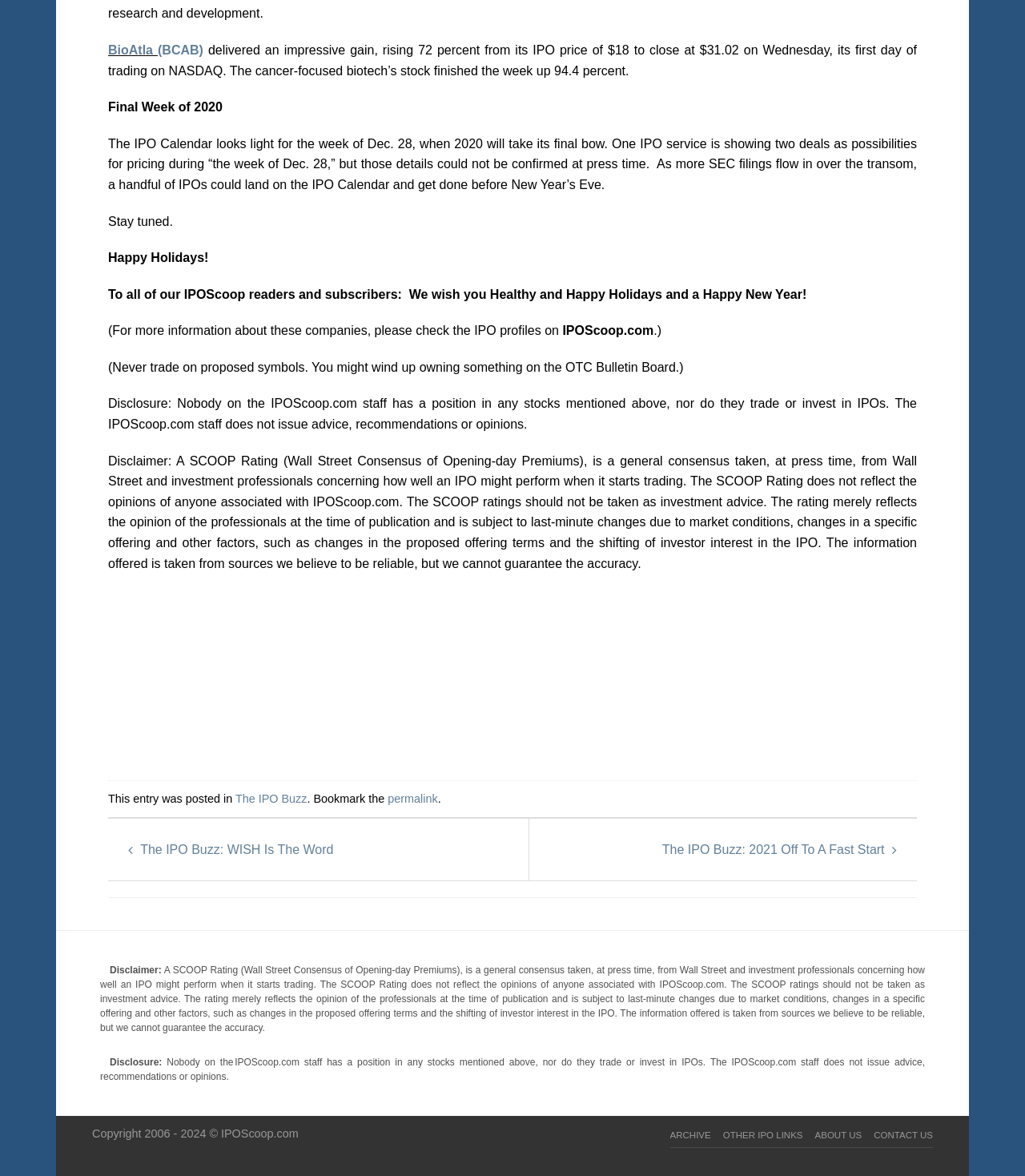What is the name of the website?
Refer to the screenshot and deliver a thorough answer to the question presented.

The answer can be found in the StaticText element with the text 'IPOScoop.com' which is a link and also appears in the footer section of the webpage.